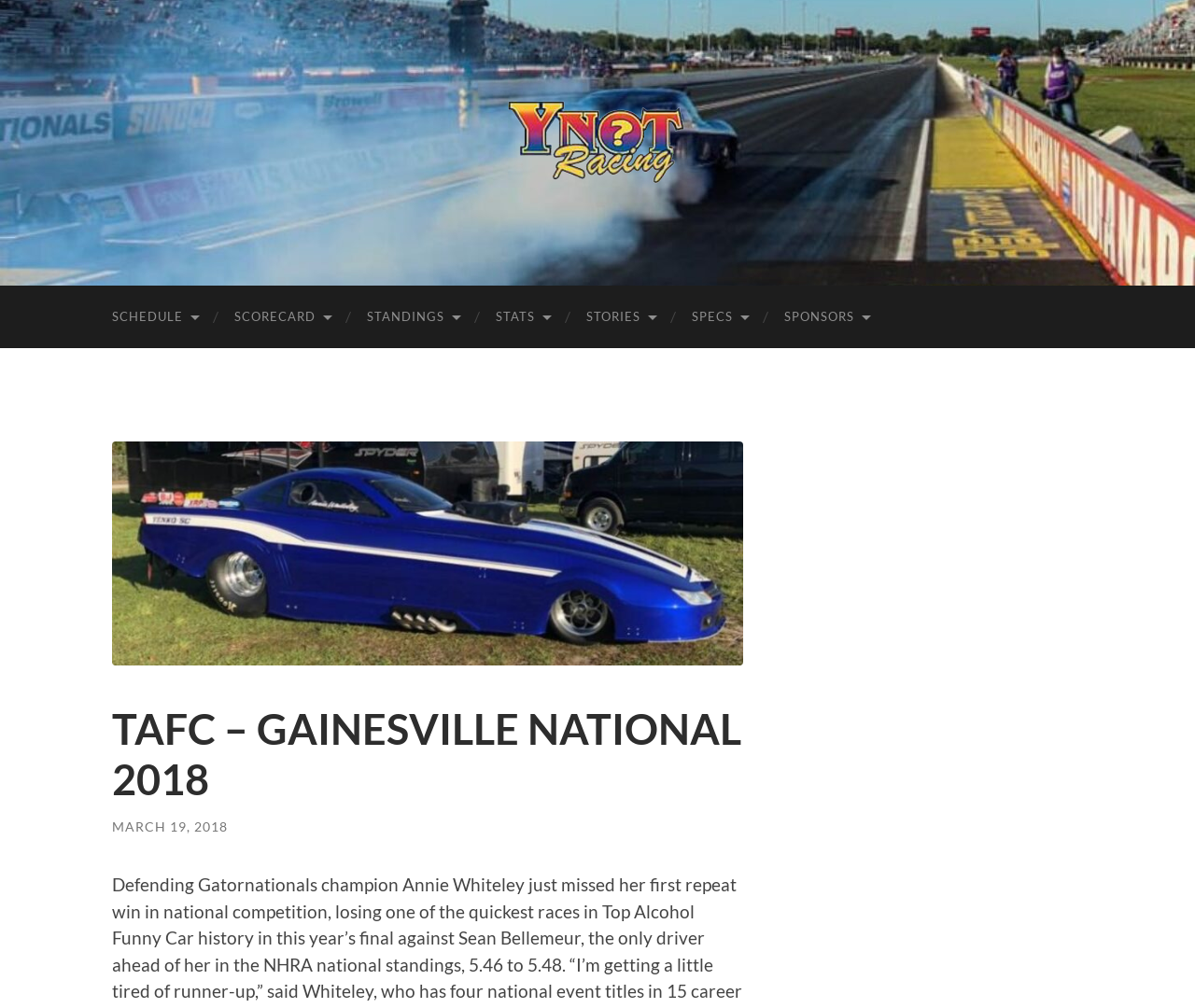Provide the bounding box coordinates for the UI element that is described as: "SPONSORS".

[0.641, 0.283, 0.742, 0.345]